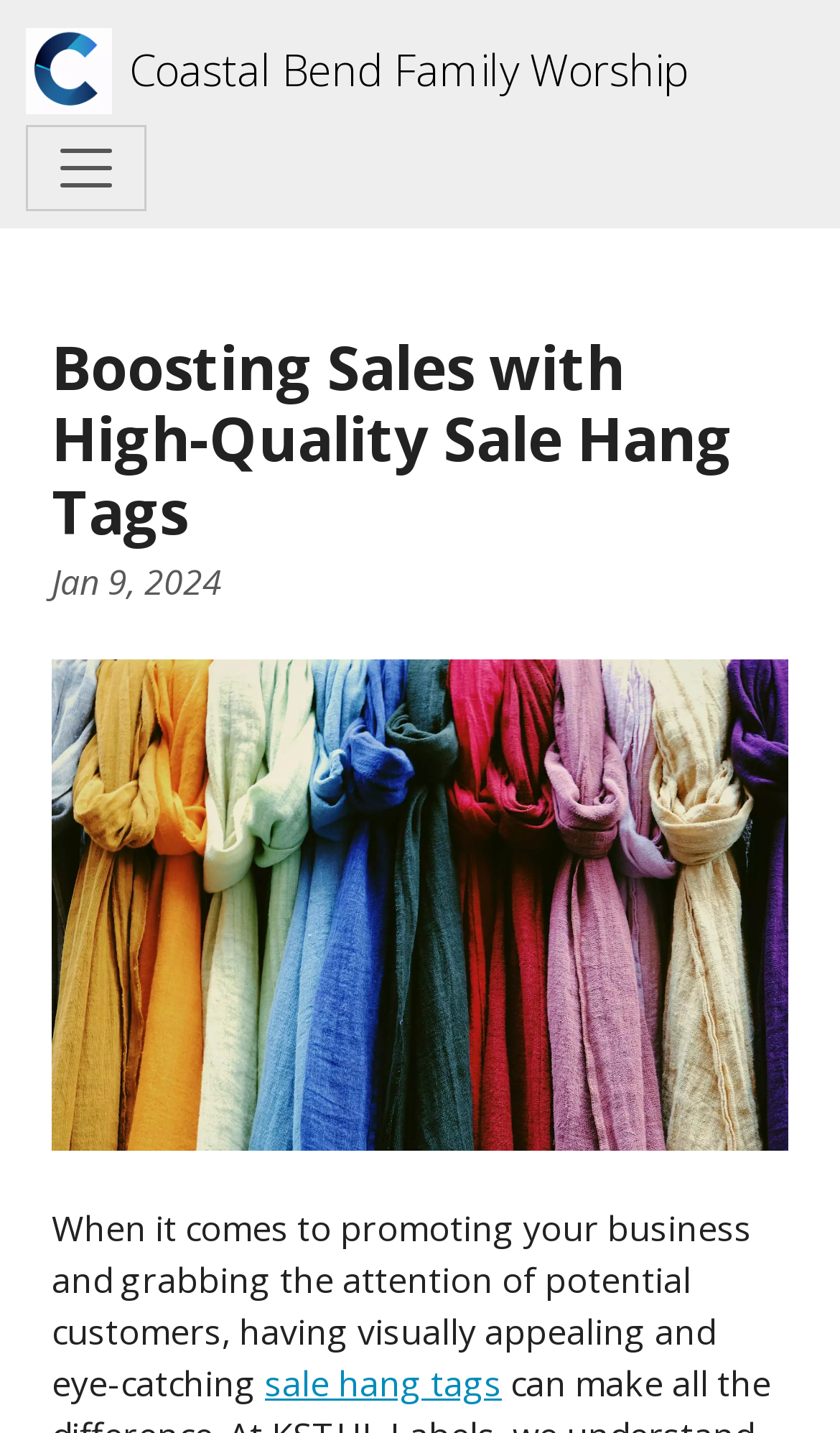Locate the UI element that matches the description Coastal Bend Family Worship in the webpage screenshot. Return the bounding box coordinates in the format (top-left x, top-left y, bottom-right x, bottom-right y), with values ranging from 0 to 1.

[0.031, 0.012, 0.821, 0.087]